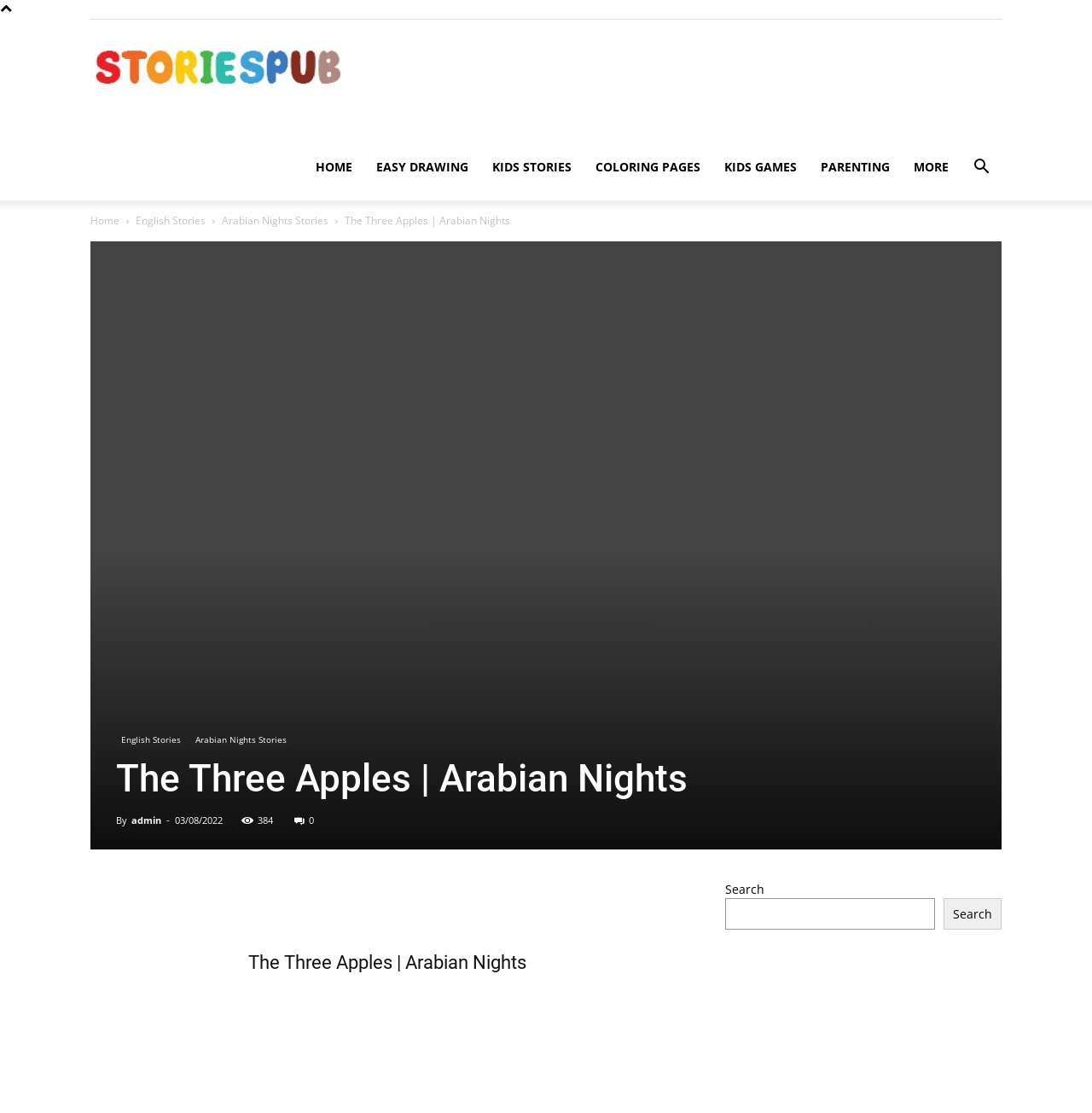Please identify the bounding box coordinates of the clickable area that will allow you to execute the instruction: "View the Three Apples story".

[0.083, 0.217, 0.917, 0.763]